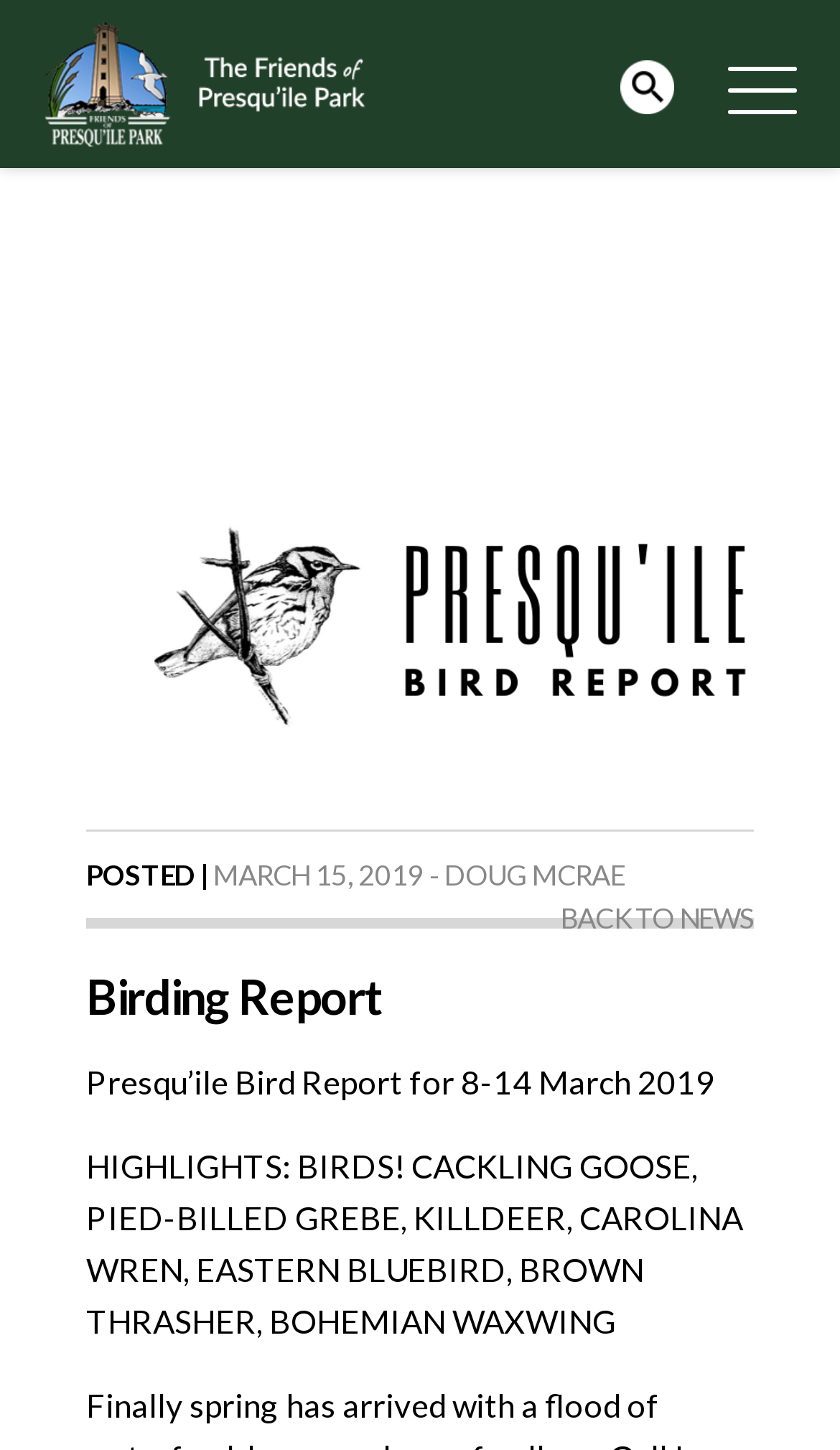Based on the provided description, "Back to News", find the bounding box of the corresponding UI element in the screenshot.

[0.668, 0.621, 0.897, 0.645]